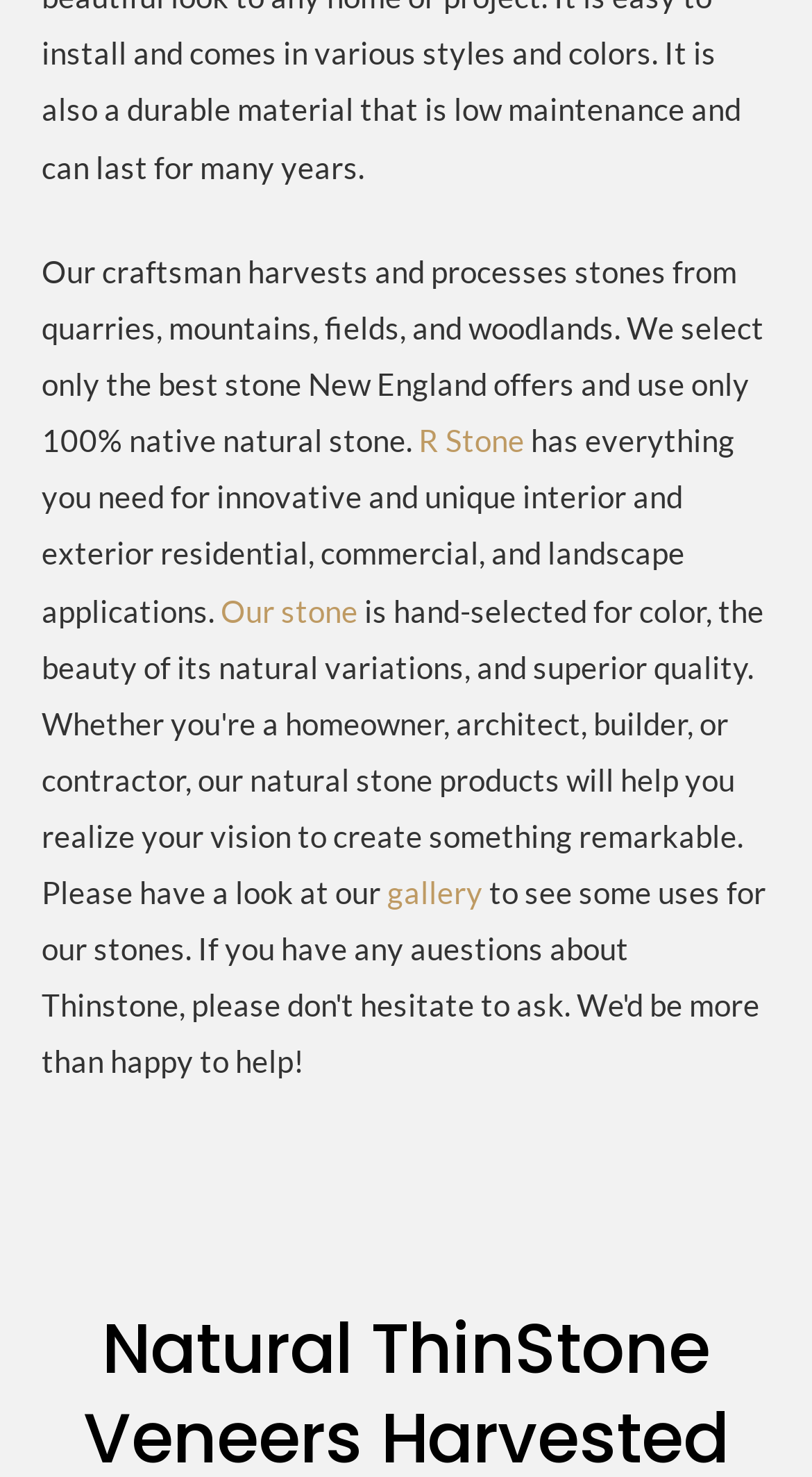Given the description of the UI element: "gallery", predict the bounding box coordinates in the form of [left, top, right, bottom], with each value being a float between 0 and 1.

[0.477, 0.592, 0.595, 0.616]